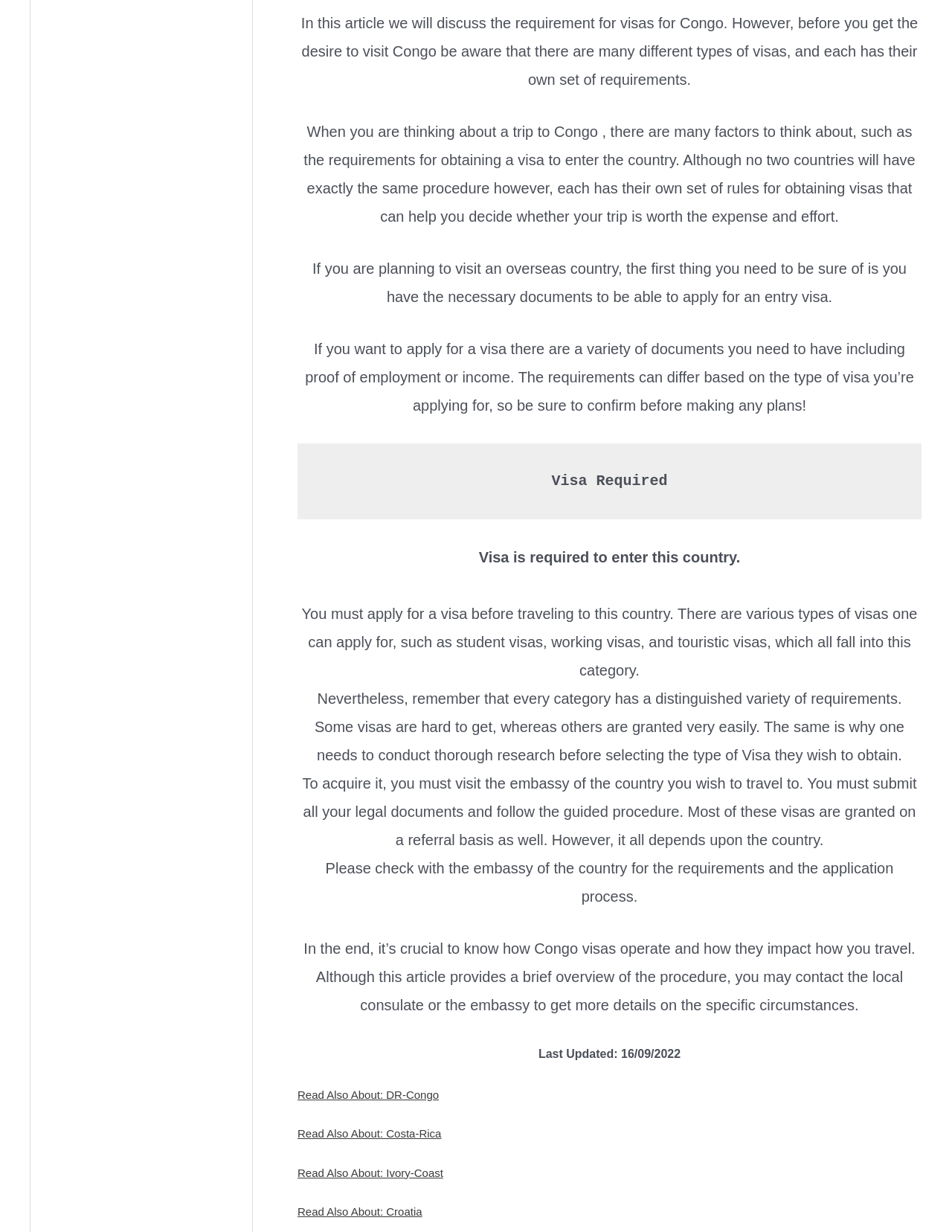When was the information last updated?
Refer to the image and provide a one-word or short phrase answer.

16/09/2022